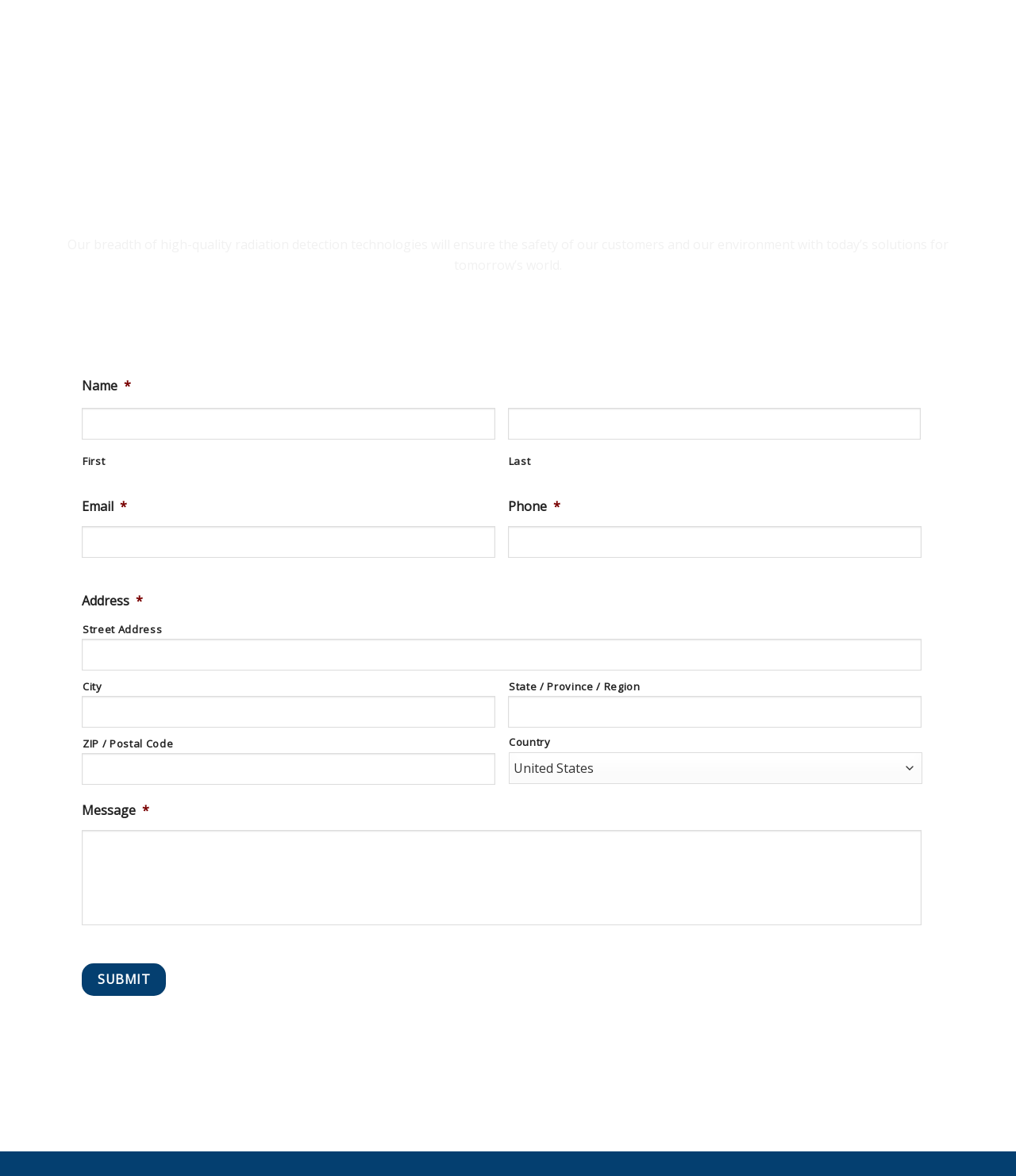Identify the bounding box coordinates of the element that should be clicked to fulfill this task: "Type message". The coordinates should be provided as four float numbers between 0 and 1, i.e., [left, top, right, bottom].

[0.08, 0.706, 0.907, 0.787]